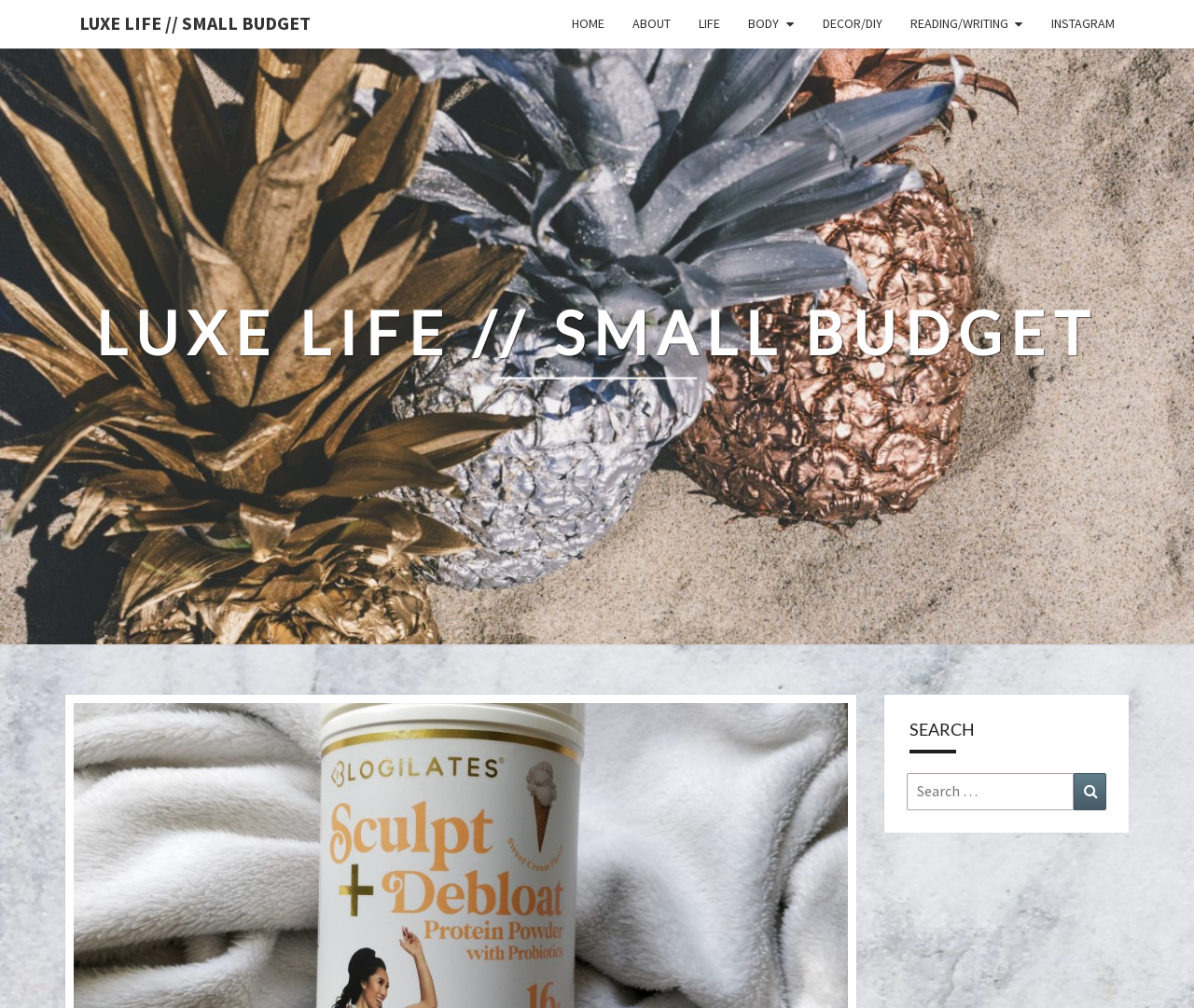Please pinpoint the bounding box coordinates for the region I should click to adhere to this instruction: "go to home page".

[0.467, 0.0, 0.518, 0.048]